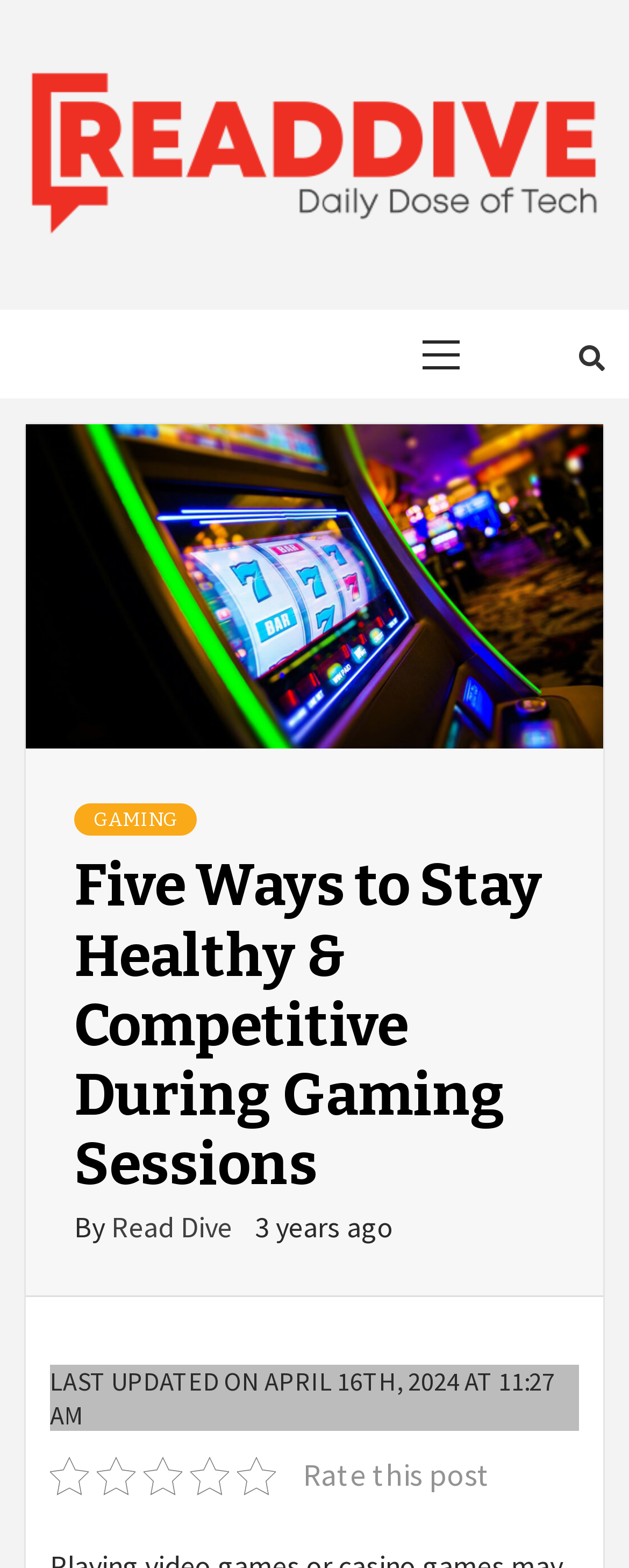Provide the bounding box coordinates of the HTML element described as: "parent_node: READ DIVE". The bounding box coordinates should be four float numbers between 0 and 1, i.e., [left, top, right, bottom].

[0.038, 0.043, 0.962, 0.154]